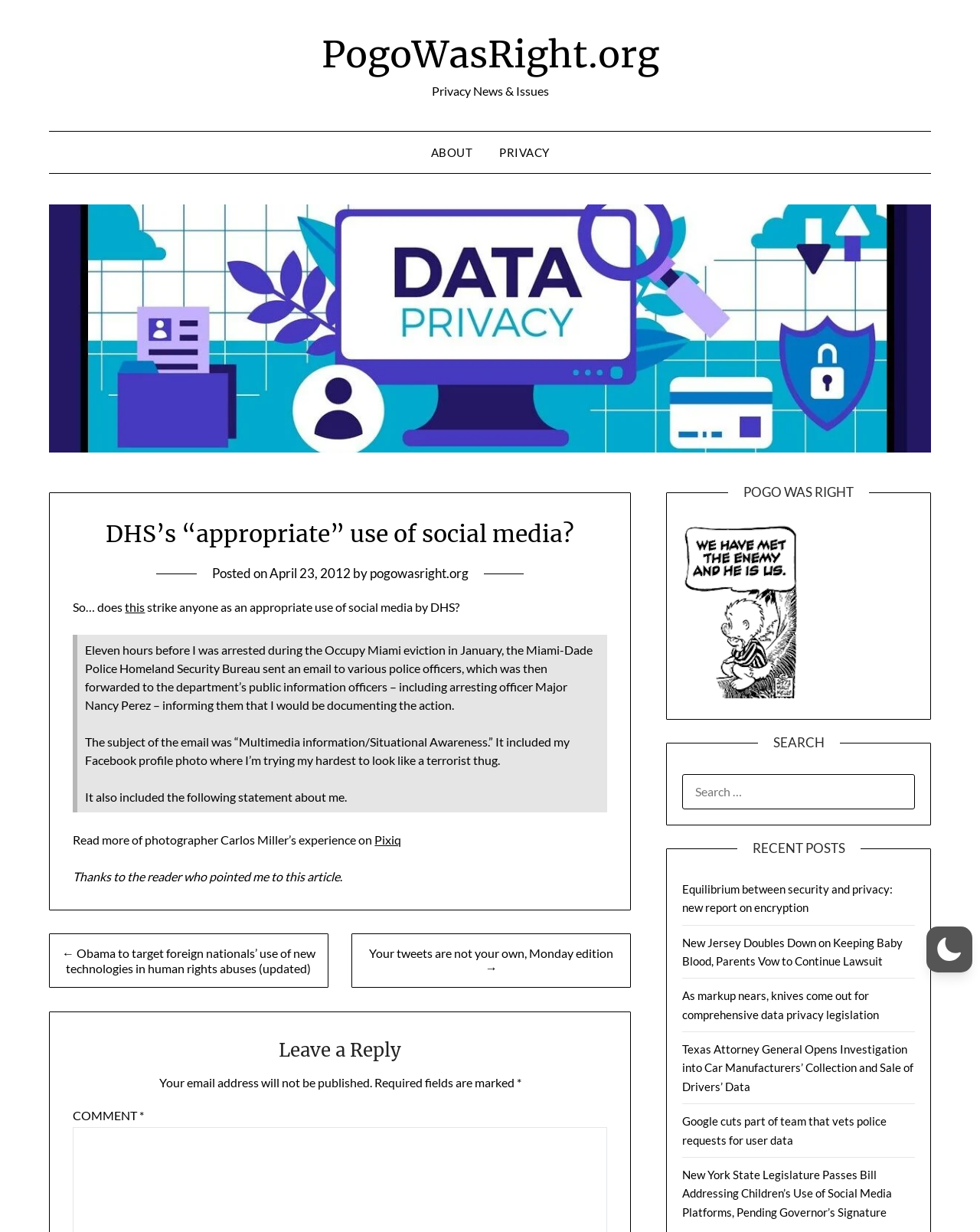What is the purpose of the search box?
Ensure your answer is thorough and detailed.

The search box is located at the top right of the webpage, and its purpose is to allow users to search for specific content within the website, as indicated by the label 'SEARCH FOR:'.